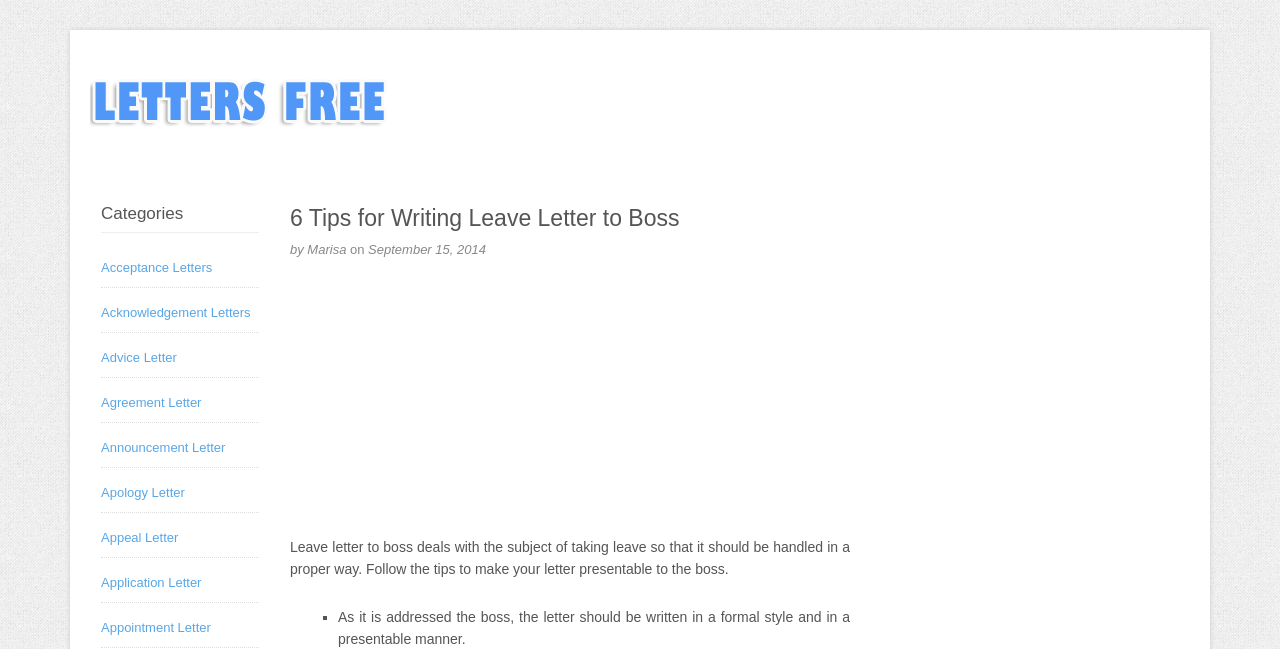Describe the entire webpage, focusing on both content and design.

The webpage is about writing a leave letter to a boss, providing 6 tips to make the letter presentable. At the top left corner, there is a logo image with a link to the website's homepage. Below the logo, there is a heading that reads "6 Tips for Writing Leave Letter to Boss" followed by the author's name, "Marisa", and the date "September 15, 2014".

The main content of the webpage starts with a brief introduction to the importance of writing a leave letter to a boss, emphasizing the need for a formal and presentable style. This is followed by a list of tips, marked with a bullet point "■", which provides guidance on how to write an effective leave letter.

On the top right side of the webpage, there is a list of categories, including "Acceptance Letters", "Acknowledgement Letters", "Advice Letter", and others, which are links to related topics.

Overall, the webpage is focused on providing helpful tips and guidance on writing a leave letter to a boss, with a clear and organized structure.